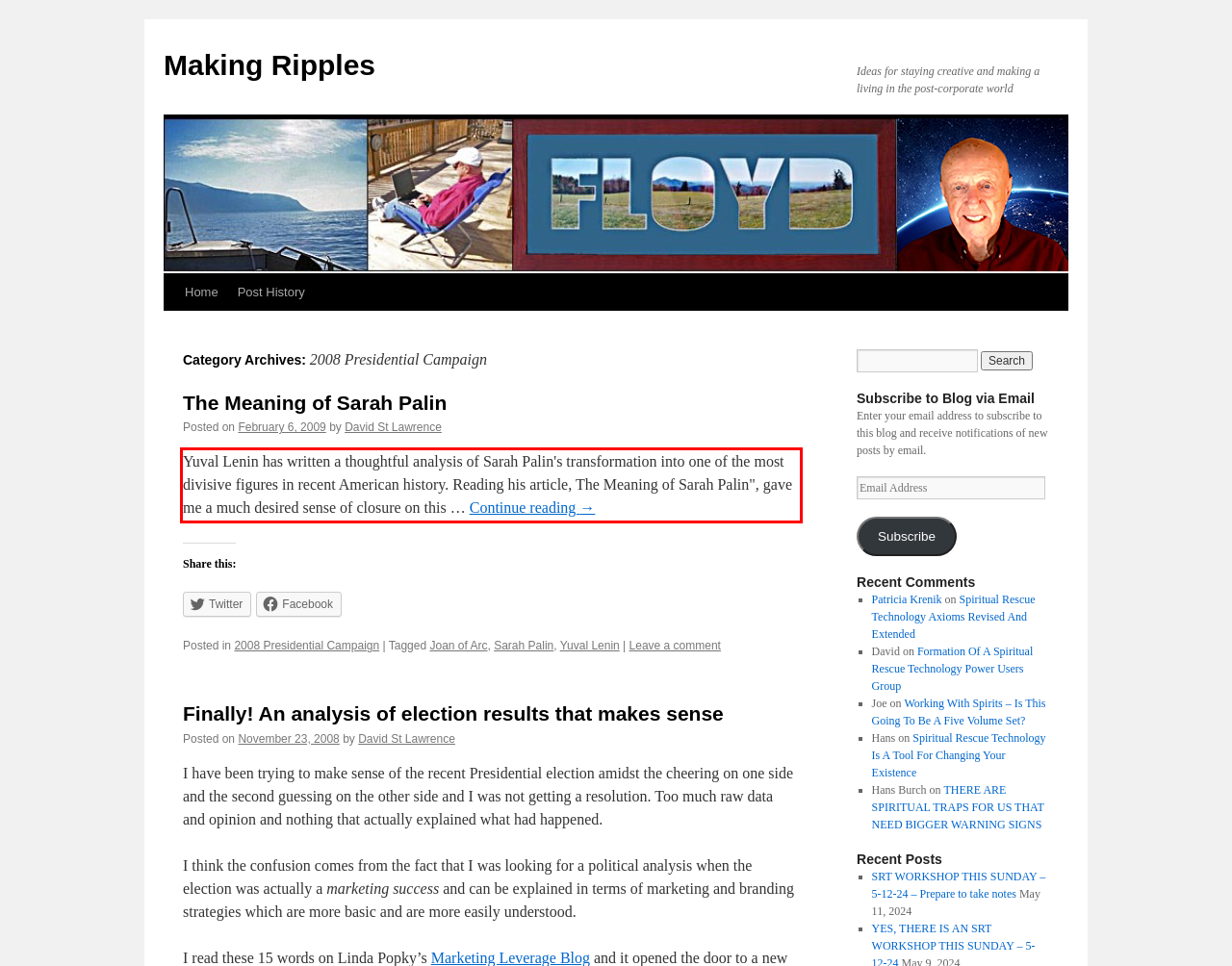Please extract the text content within the red bounding box on the webpage screenshot using OCR.

Yuval Lenin has written a thoughtful analysis of Sarah Palin's transformation into one of the most divisive figures in recent American history. Reading his article, The Meaning of Sarah Palin", gave me a much desired sense of closure on this … Continue reading →